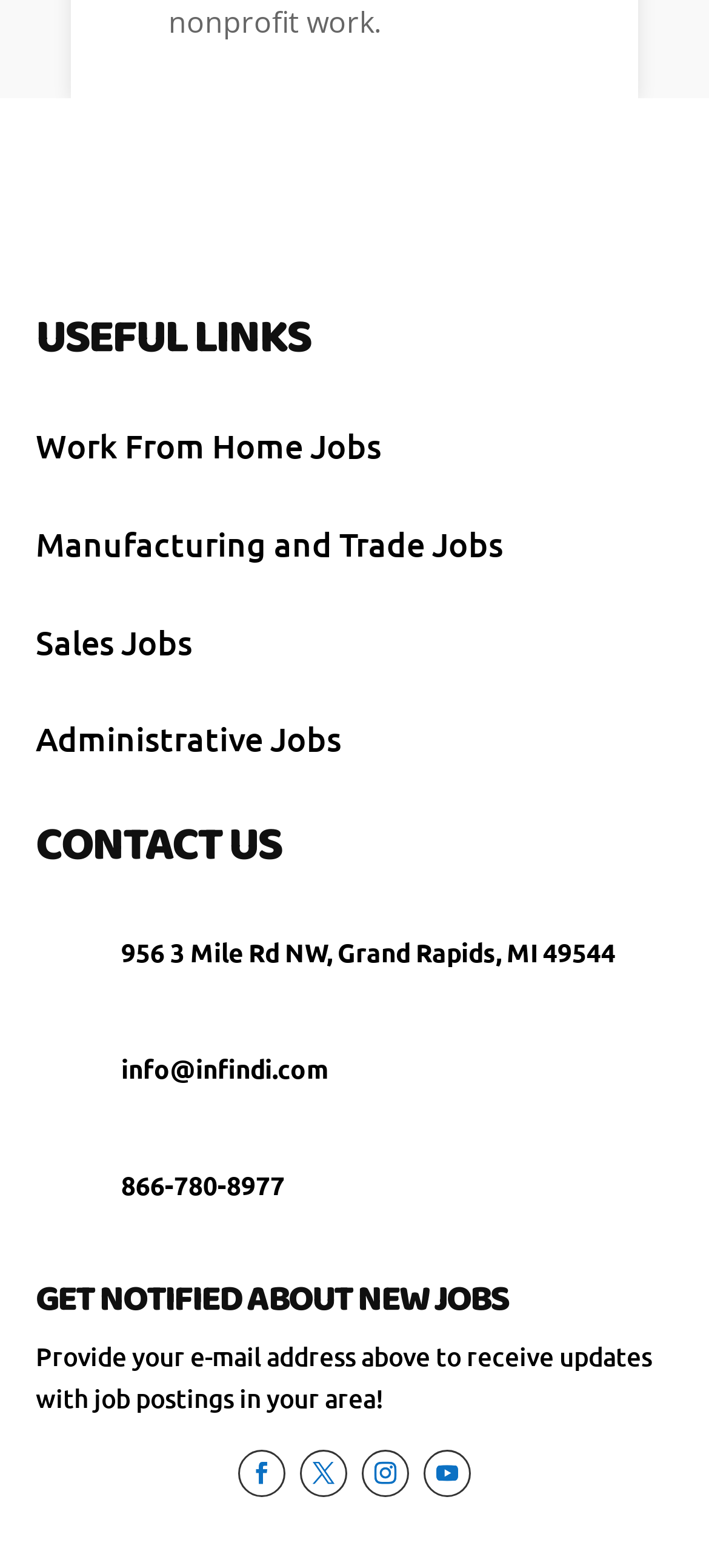Please provide a short answer using a single word or phrase for the question:
What is the address of the company?

956 3 Mile Rd NW, Grand Rapids, MI 49544